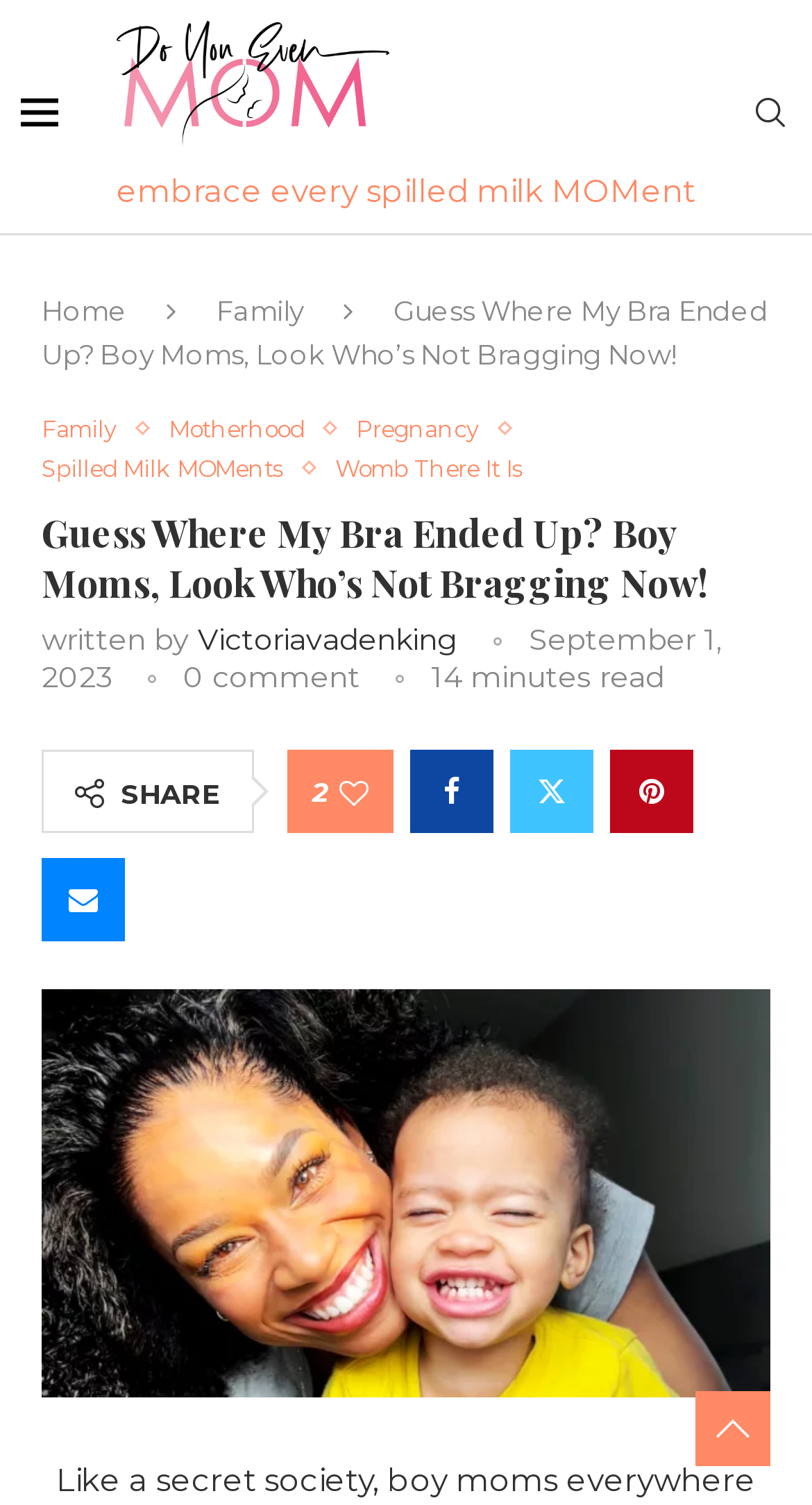Determine the coordinates of the bounding box for the clickable area needed to execute this instruction: "visit cyprus".

None